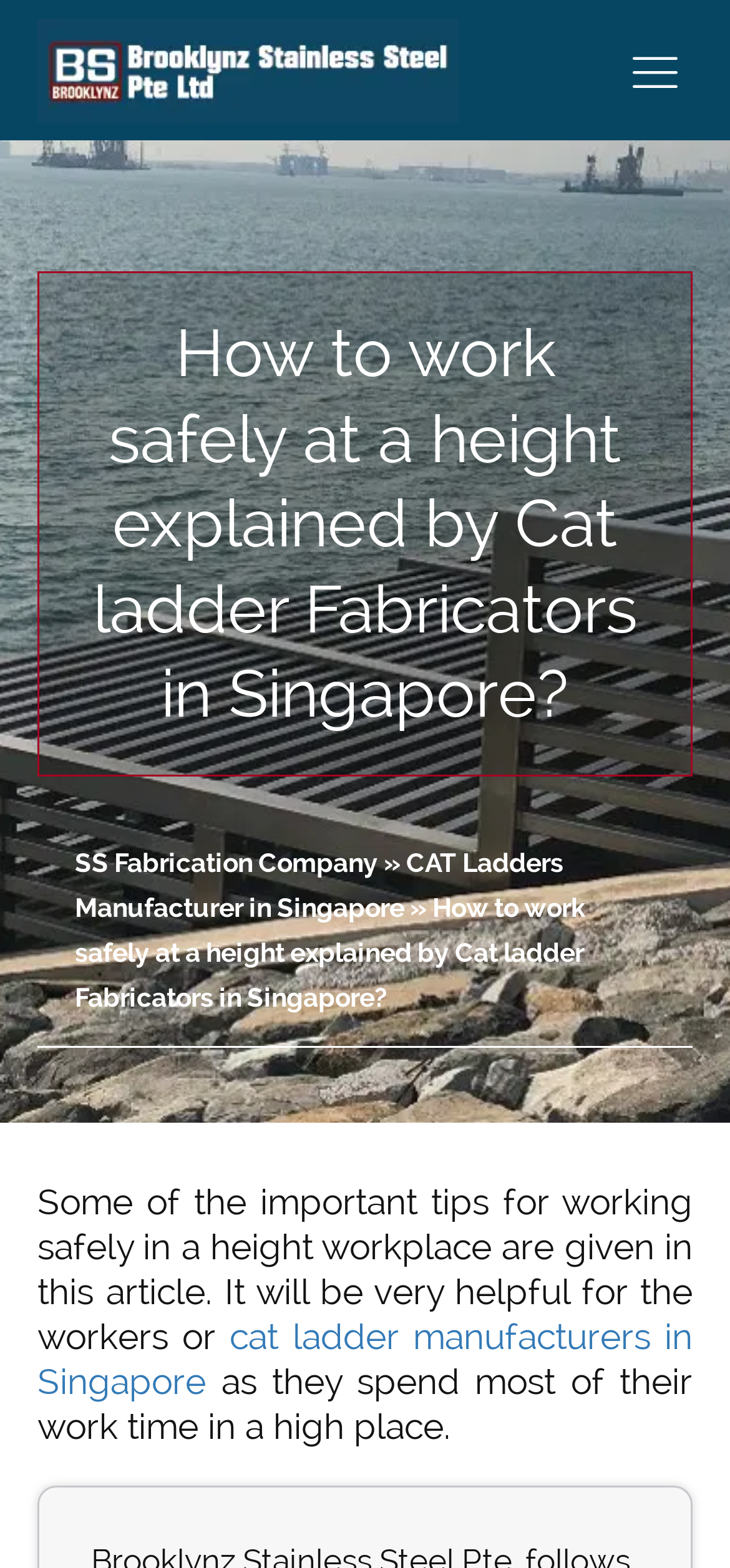Carefully observe the image and respond to the question with a detailed answer:
What is the occupation of the people mentioned in the article?

The article mentions 'workers or' in the static text, indicating that the occupation of the people mentioned in the article are workers who work at a height.